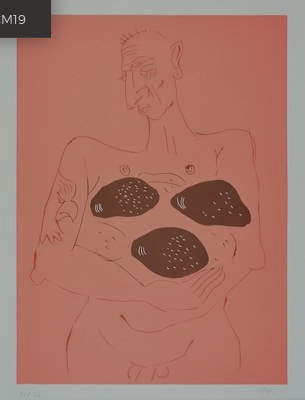What is the background color of the artwork?
Please respond to the question with a detailed and well-explained answer.

The caption describes the artwork as having a 'vibrant pink background', which suggests that the dominant color of the background is a bright and intense pink hue.